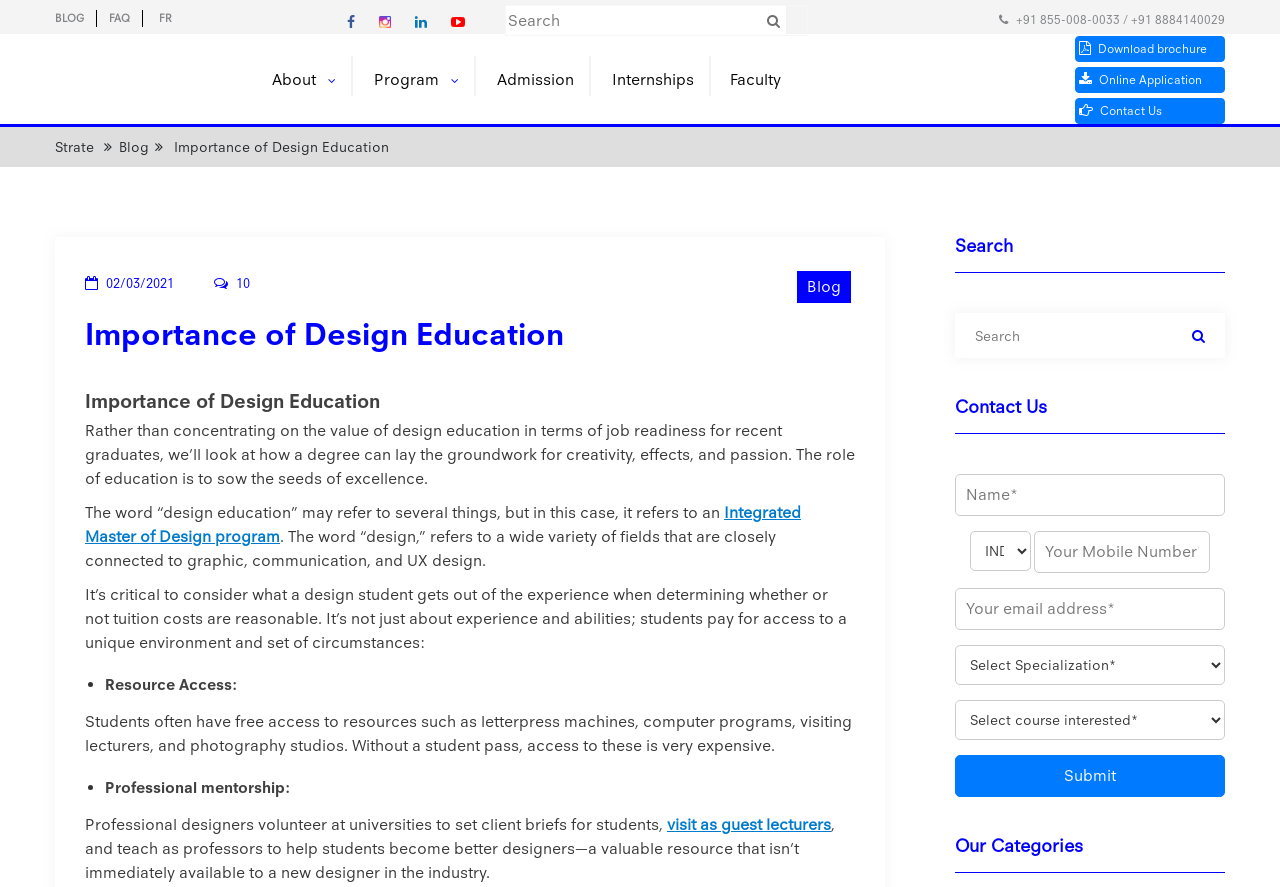Locate the bounding box coordinates of the segment that needs to be clicked to meet this instruction: "Fill out the contact form".

[0.746, 0.534, 0.957, 0.899]